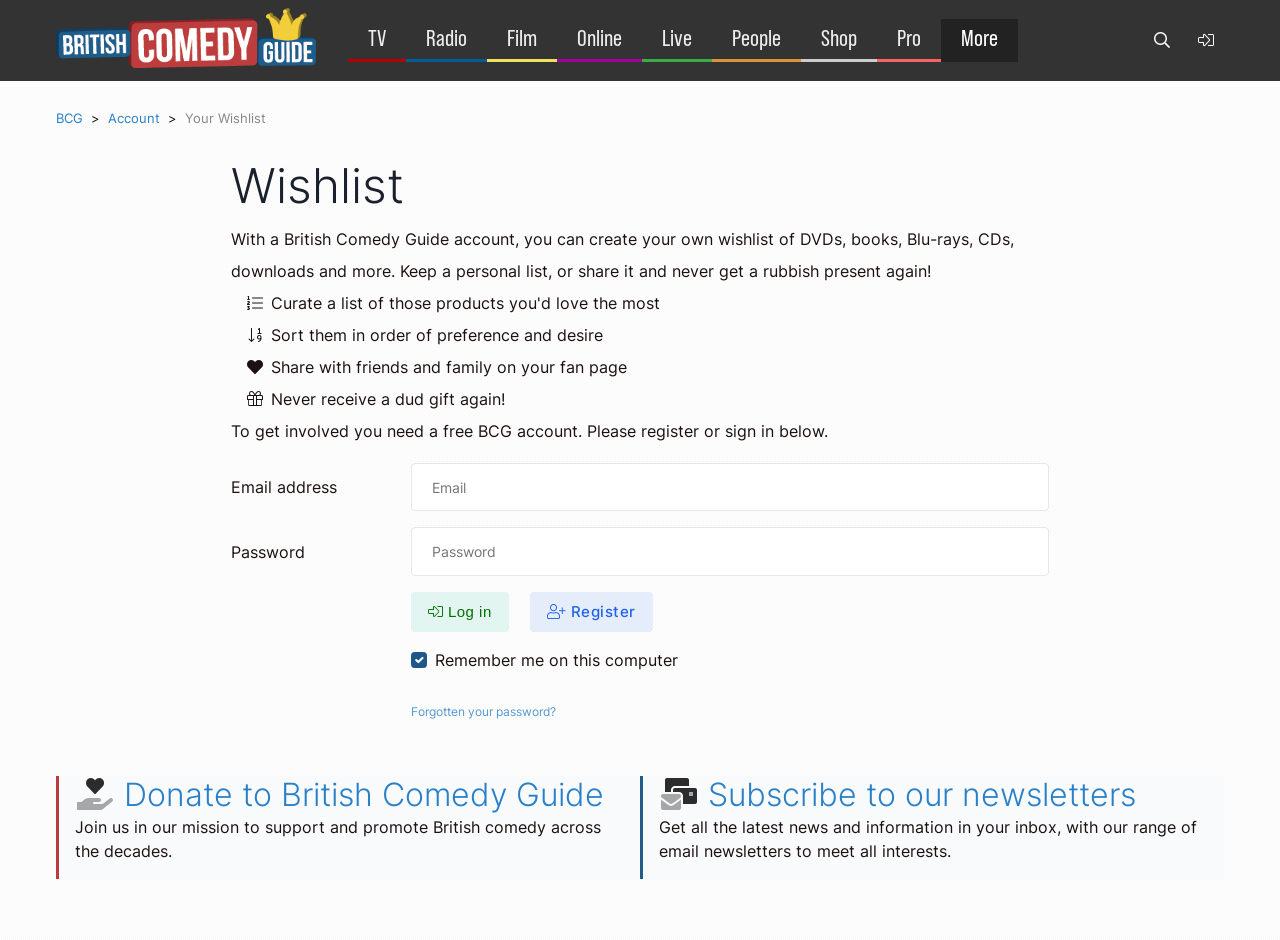Could you indicate the bounding box coordinates of the region to click in order to complete this instruction: "Click to visit home page".

[0.044, 0.056, 0.247, 0.077]